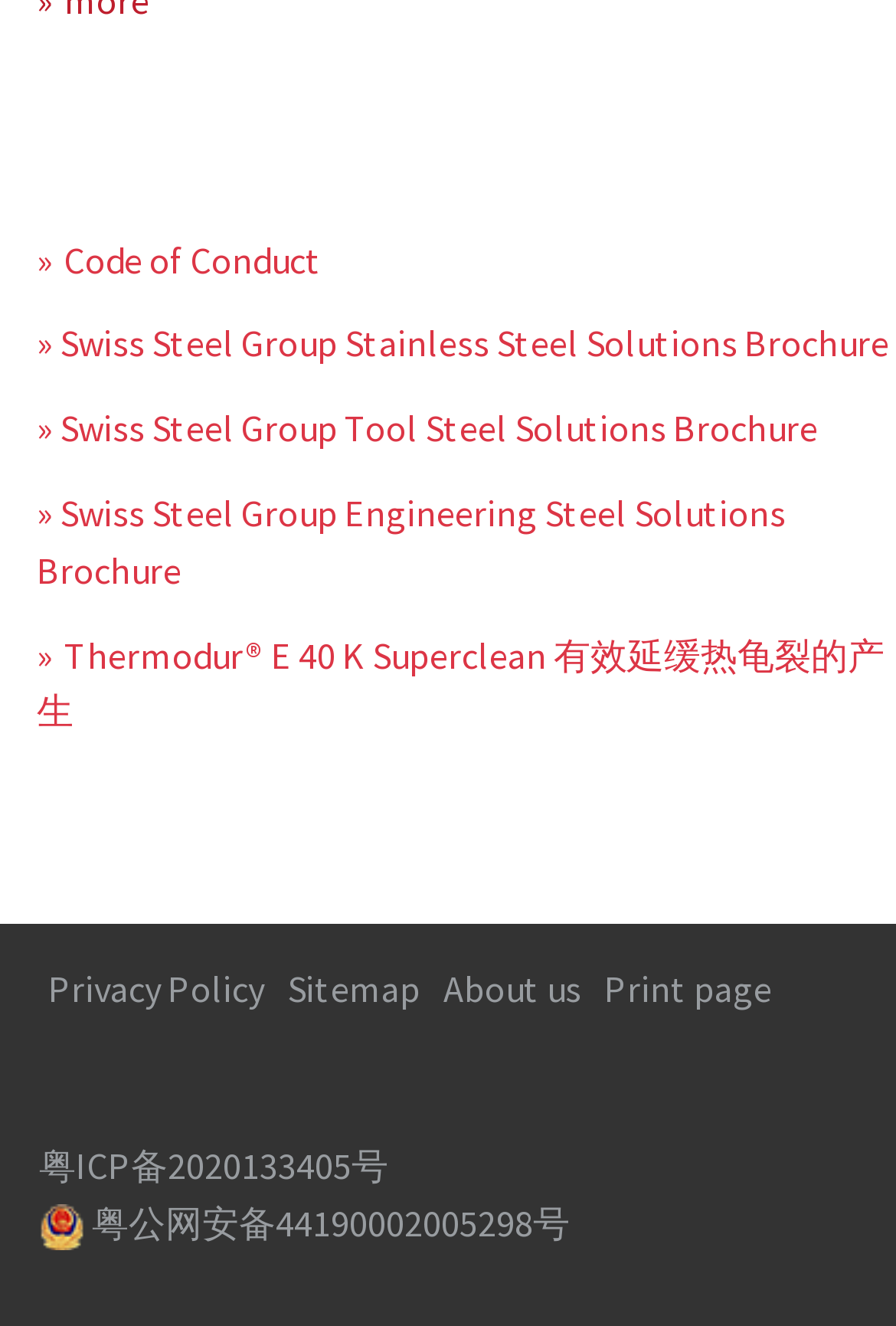Please identify the bounding box coordinates of the clickable region that I should interact with to perform the following instruction: "Visit Privacy Policy page". The coordinates should be expressed as four float numbers between 0 and 1, i.e., [left, top, right, bottom].

[0.041, 0.728, 0.308, 0.763]